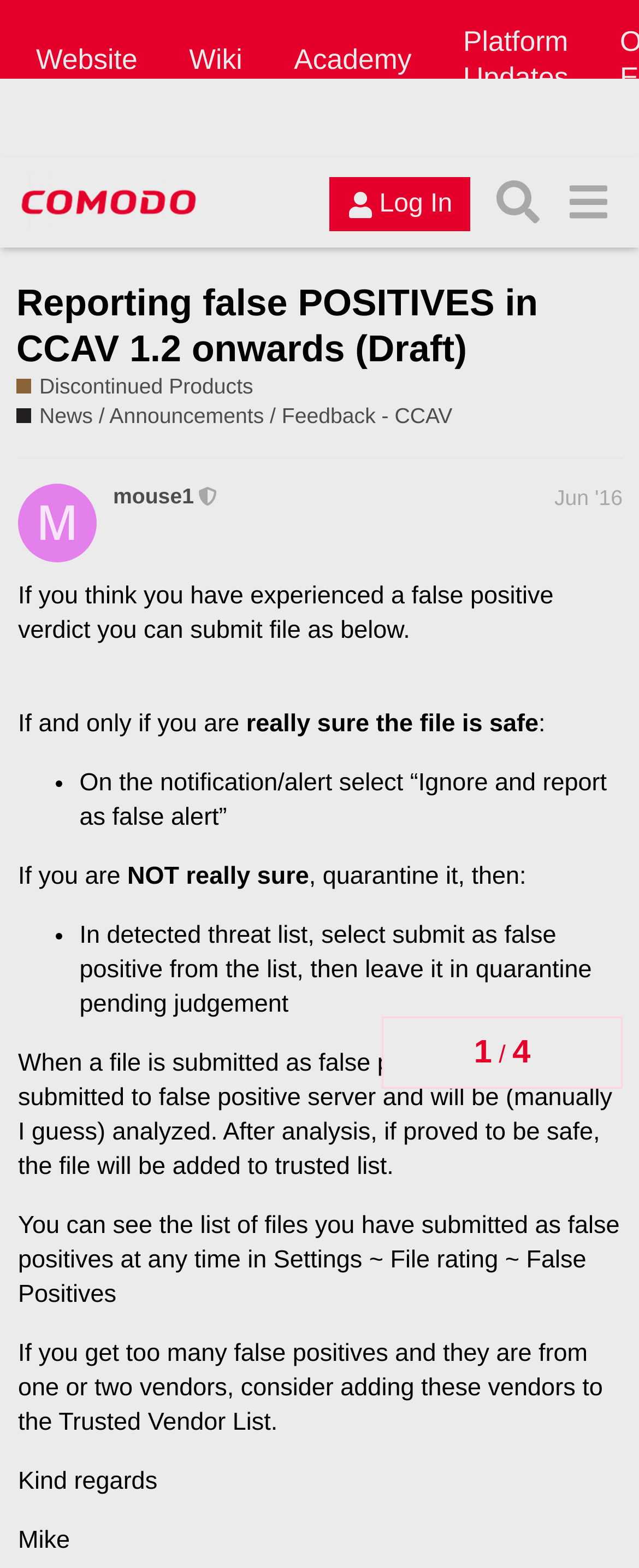Please use the details from the image to answer the following question comprehensively:
Where can users view the list of files they have submitted as false positives?

The webpage mentions that users can view the list of files they have submitted as false positives in the Settings section, specifically under File rating and then False Positives.